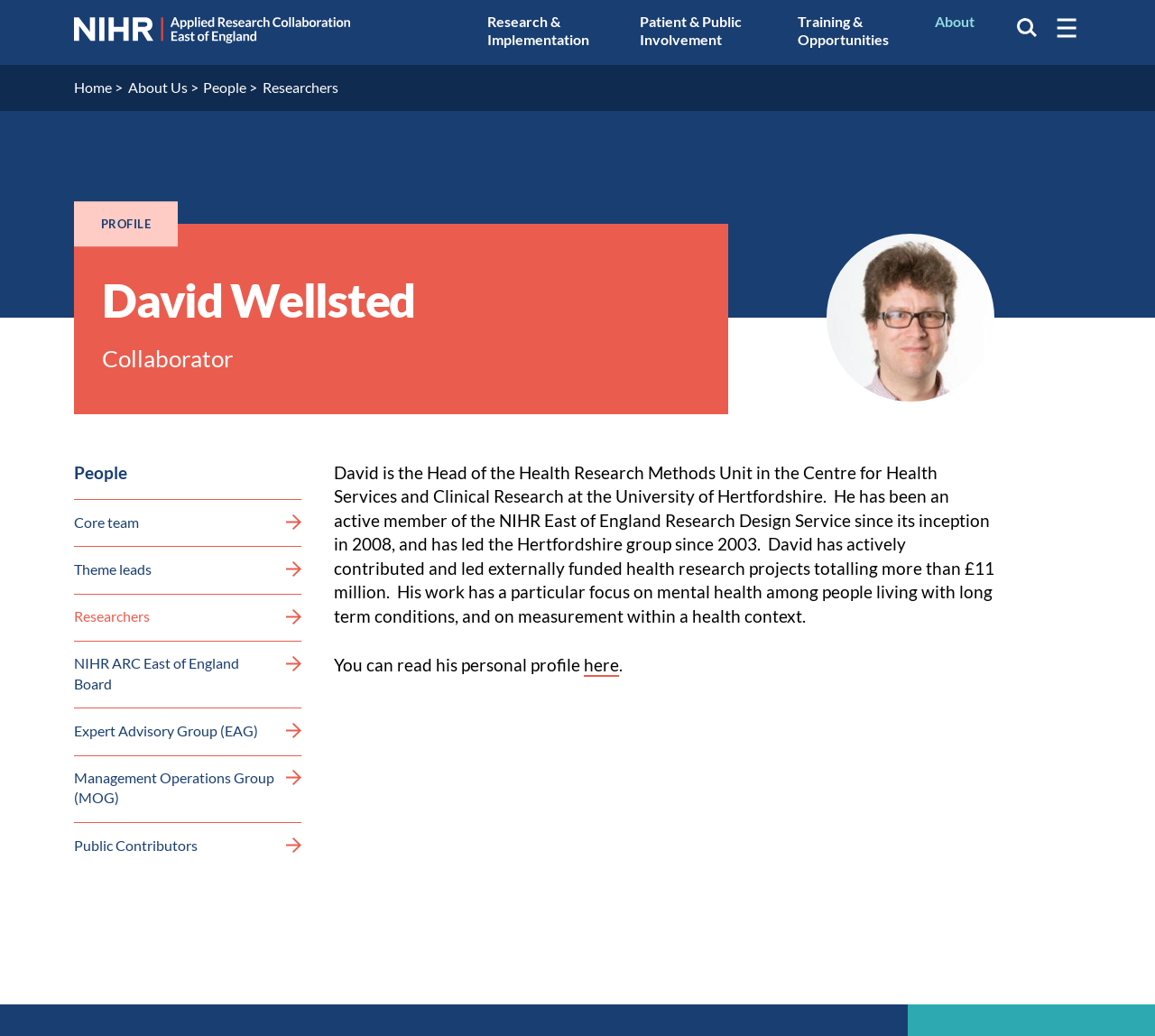Can you pinpoint the bounding box coordinates for the clickable element required for this instruction: "search the site"? The coordinates should be four float numbers between 0 and 1, i.e., [left, top, right, bottom].

[0.877, 0.013, 0.902, 0.041]